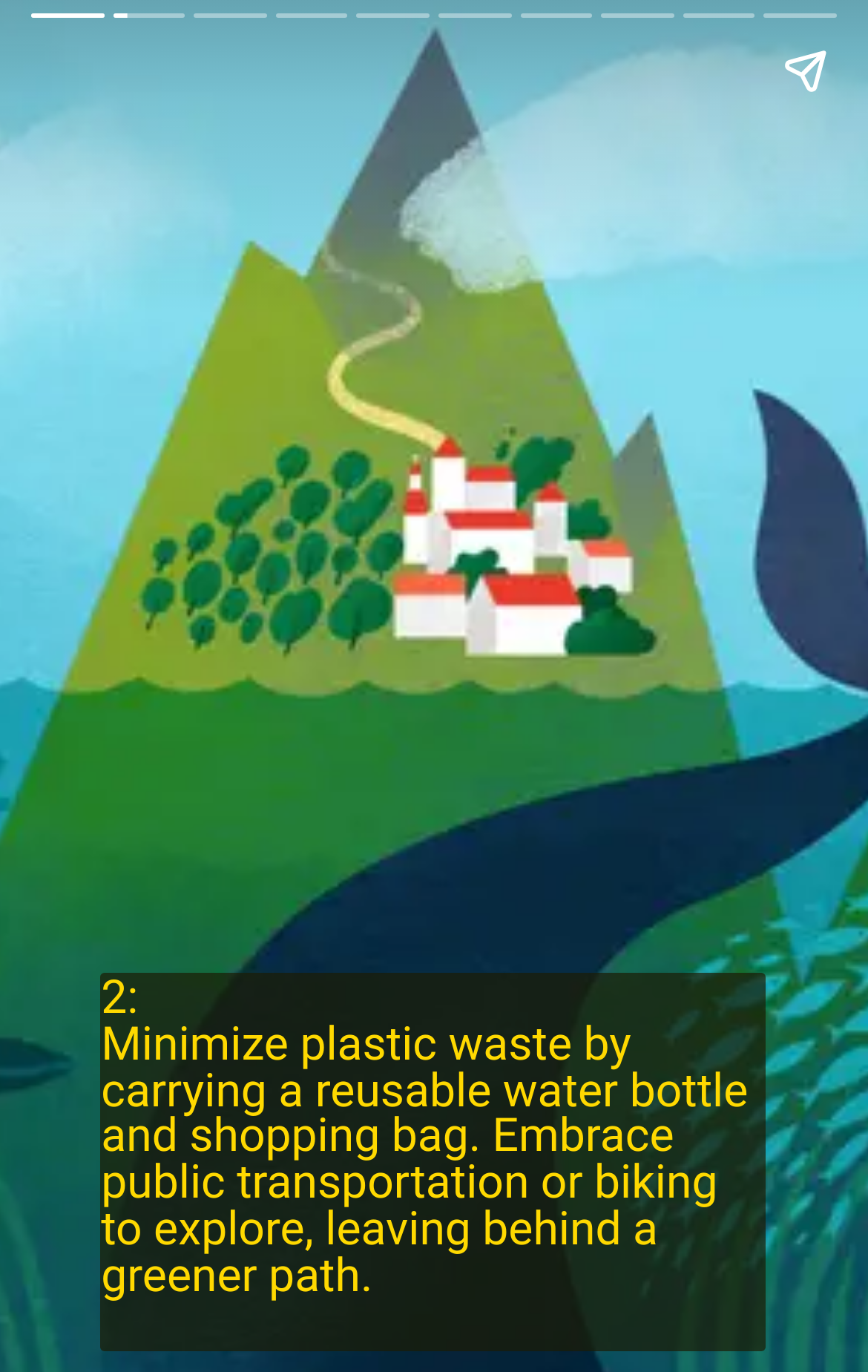Deliver a detailed narrative of the webpage's visual and textual elements.

The webpage is about eco-friendly and sustainable travel, with a focus on providing tips for minimizing environmental impact. 

At the top of the page, there is a heading that outlines the second tip, which is to minimize plastic waste by carrying reusable items and using public transportation or biking. This heading is positioned roughly in the middle of the page, taking up about 75% of the width.

Below the heading, there is a section of complementary content that spans the full width of the page, taking up about 23% of the height.

On the top-right corner of the page, there is a "Share story" button. On the left side of the page, there are two navigation buttons, "Previous page" and "Next page", positioned vertically, with the "Previous page" button at the top and the "Next page" button at the bottom. These buttons are relatively small, taking up about 7% of the width and 83% of the height of the page.

There is no prominent image on the page, and the content is primarily text-based, with a focus on providing informative tips for sustainable travel.